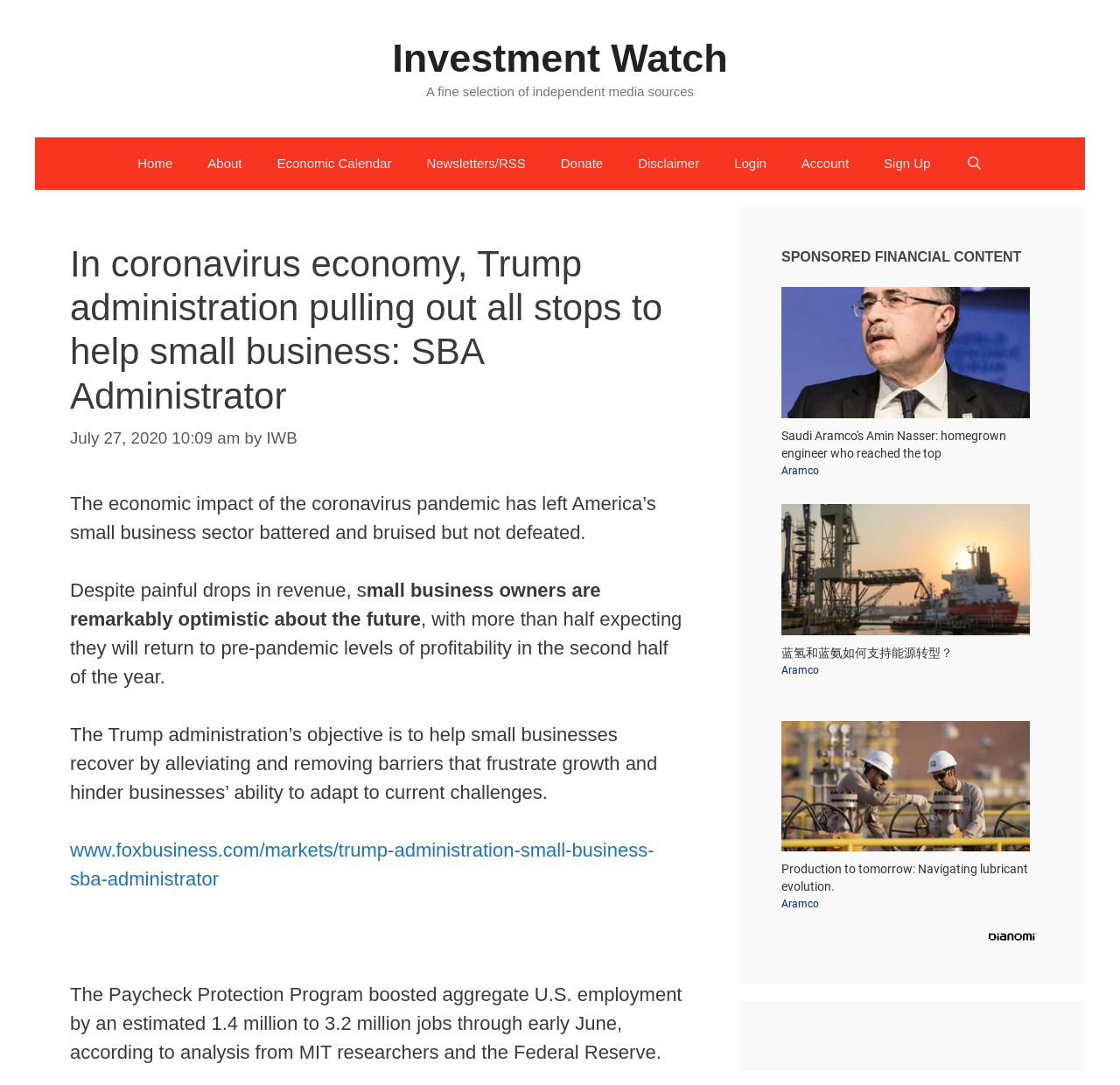Please identify the bounding box coordinates of the element's region that needs to be clicked to fulfill the following instruction: "Click on the 'Login' link". The bounding box coordinates should consist of four float numbers between 0 and 1, i.e., [left, top, right, bottom].

[0.64, 0.126, 0.7, 0.175]